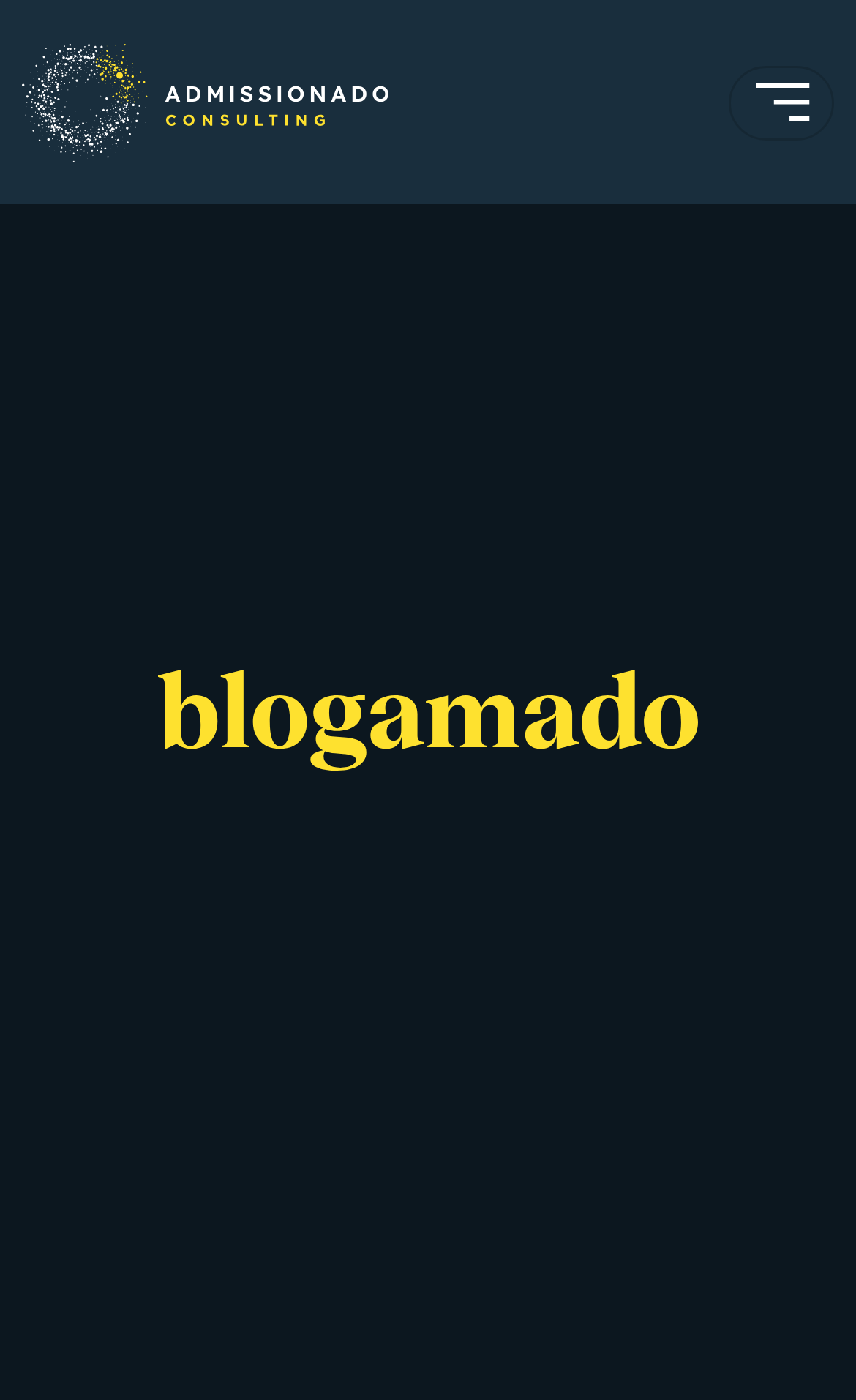Find the bounding box of the web element that fits this description: "alt="Admissionado"".

[0.026, 0.031, 0.453, 0.115]